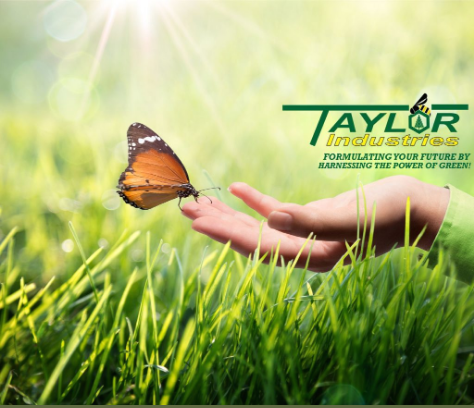What is the color of the grass?
Answer the question with a single word or phrase by looking at the picture.

Green